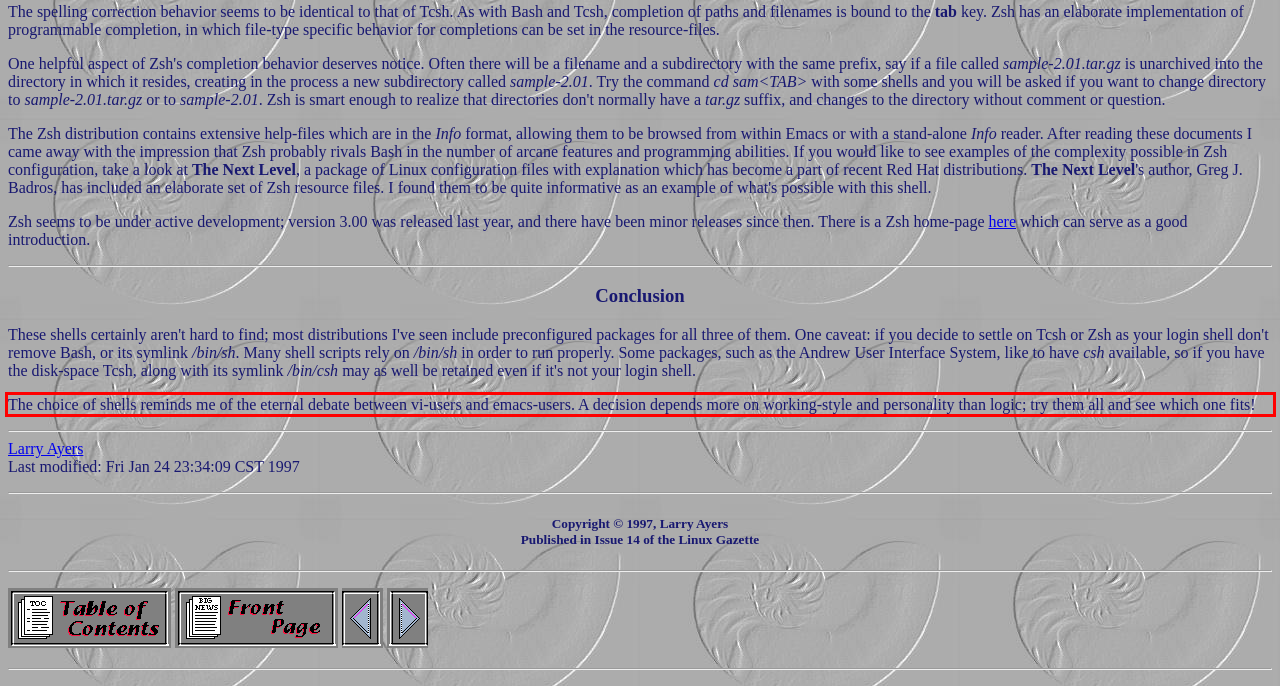You have a screenshot with a red rectangle around a UI element. Recognize and extract the text within this red bounding box using OCR.

The choice of shells reminds me of the eternal debate between vi-users and emacs-users. A decision depends more on working-style and personality than logic; try them all and see which one fits!